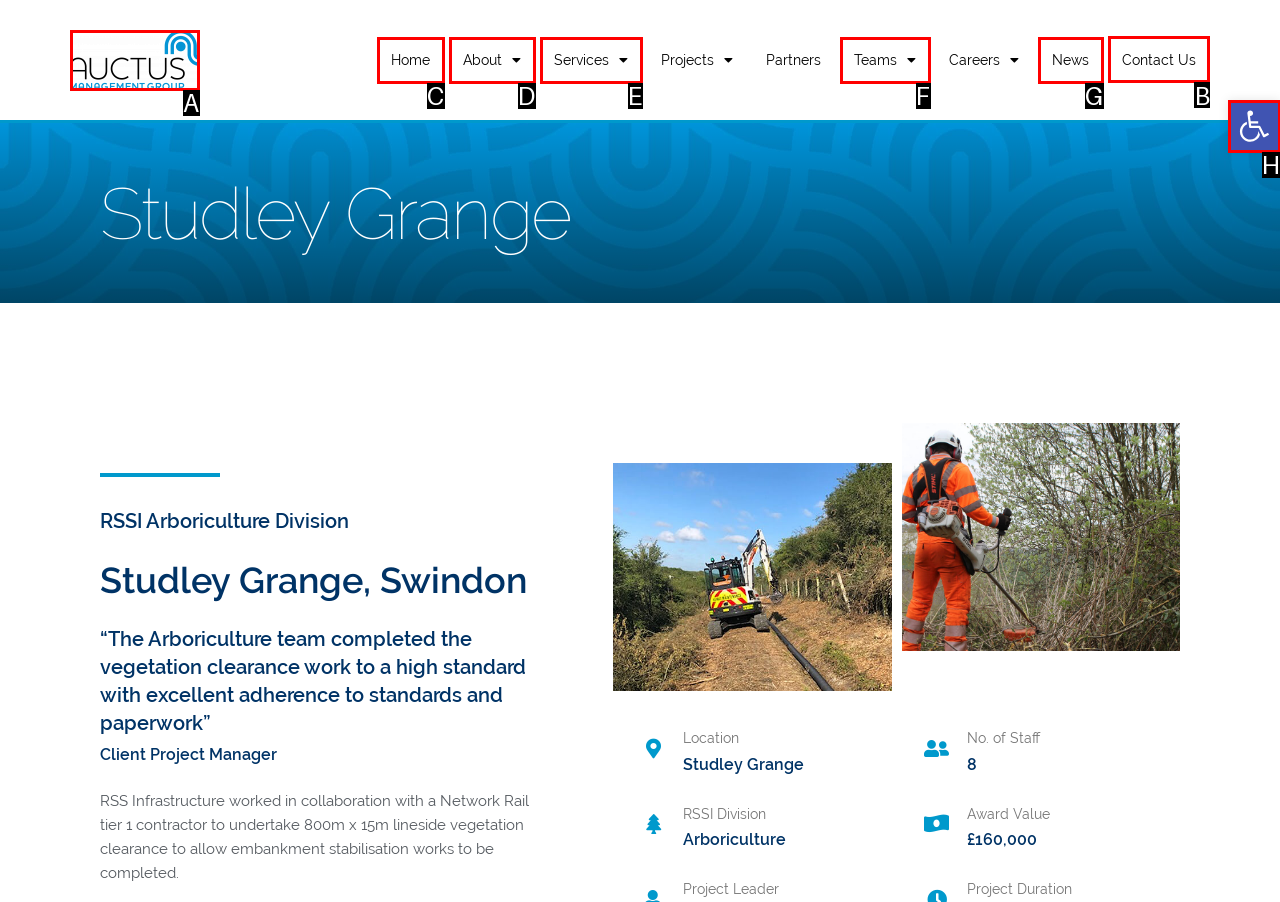Identify the letter of the option that should be selected to accomplish the following task: Click the Contact Us link. Provide the letter directly.

B